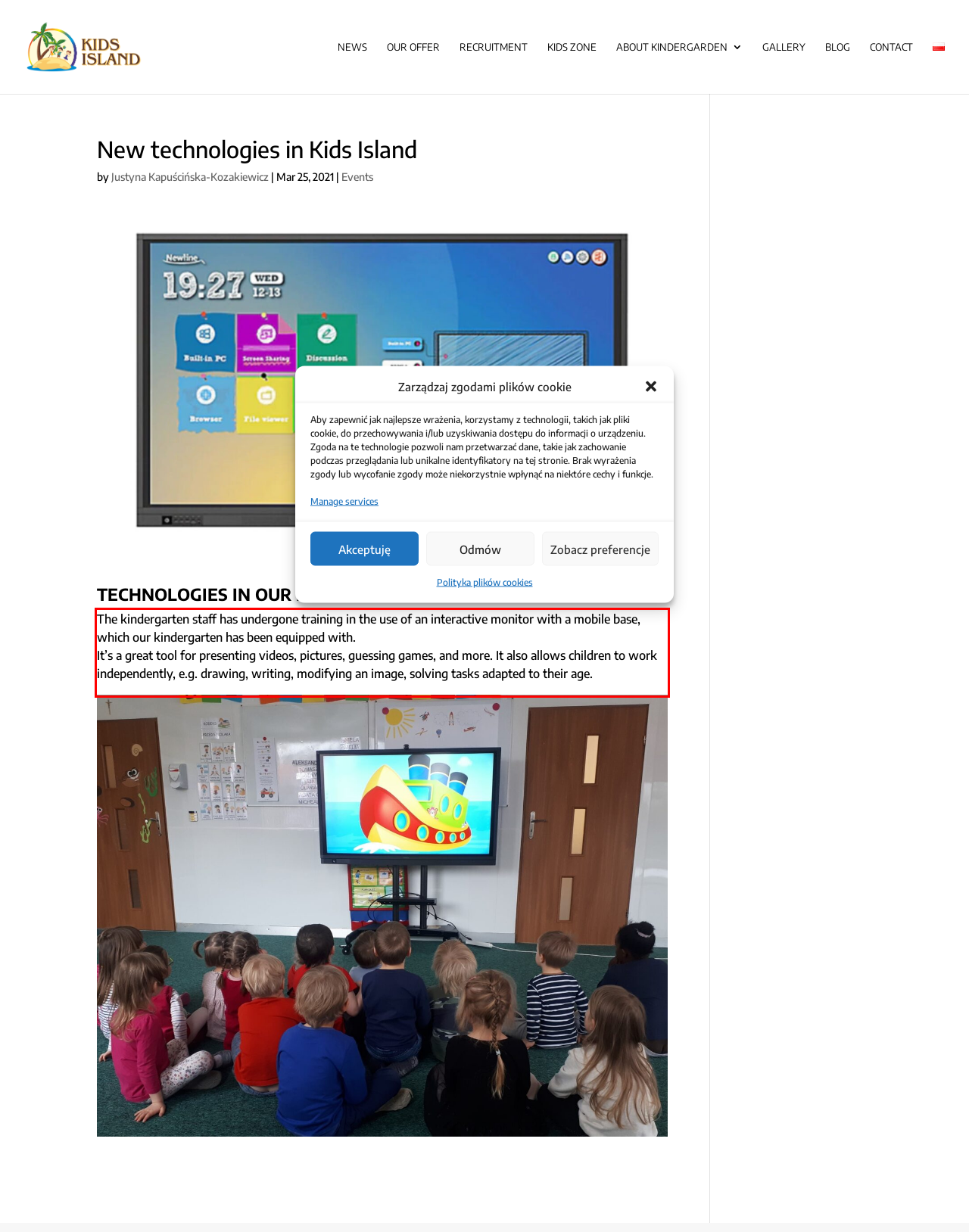Identify and extract the text within the red rectangle in the screenshot of the webpage.

The kindergarten staff has undergone training in the use of an interactive monitor with a mobile base, which our kindergarten has been equipped with. It’s a great tool for presenting videos, pictures, guessing games, and more. It also allows children to work independently, e.g. drawing, writing, modifying an image, solving tasks adapted to their age.